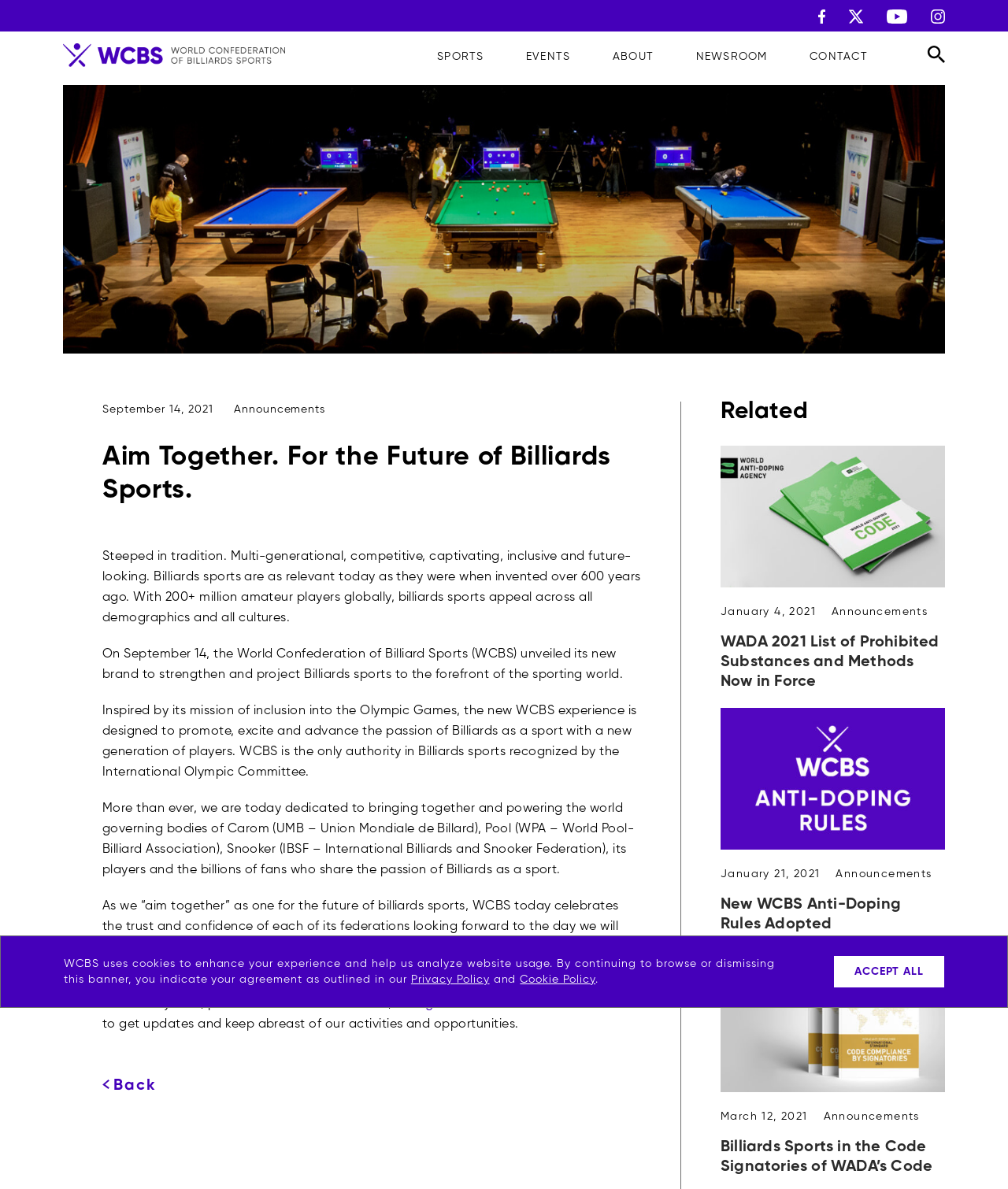Identify the bounding box coordinates of the clickable region necessary to fulfill the following instruction: "Follow WCBS on Facebook". The bounding box coordinates should be four float numbers between 0 and 1, i.e., [left, top, right, bottom].

[0.324, 0.839, 0.385, 0.849]